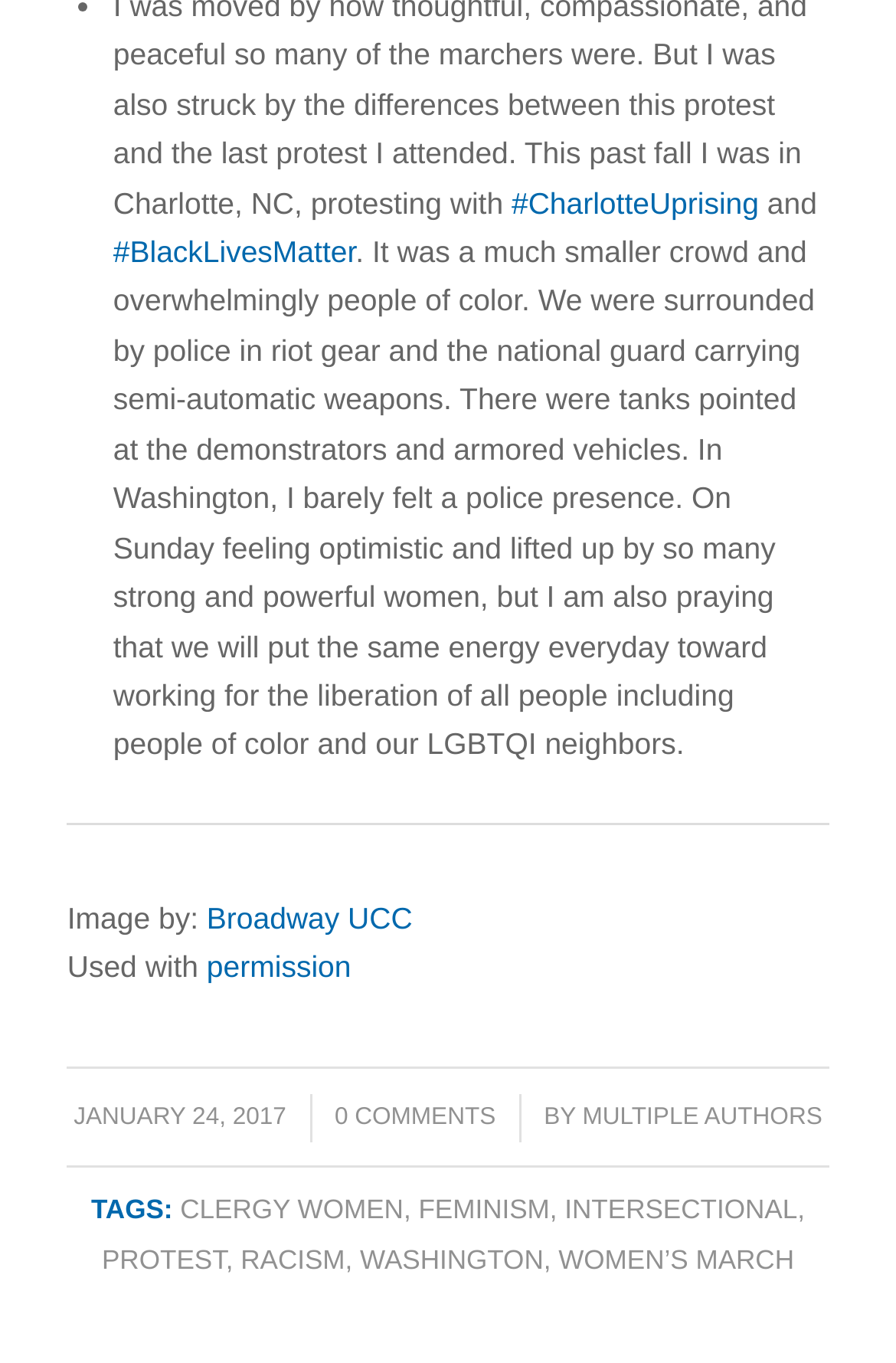What is the date of the article?
Using the image, elaborate on the answer with as much detail as possible.

I looked for the date of the article and found it in the time element, which is 'JANUARY 24, 2017'. This date is located below the main text and above the footer section.